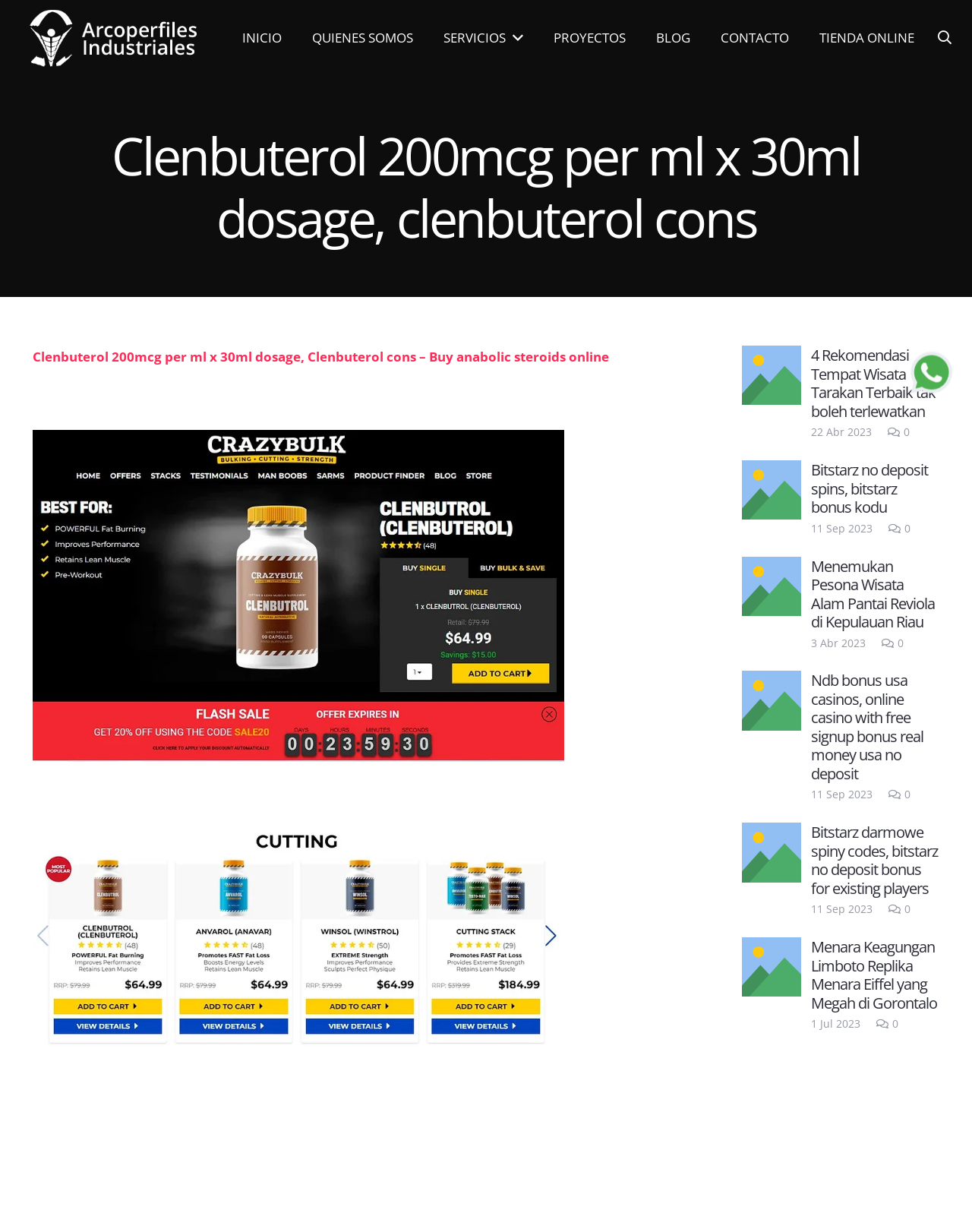Provide the bounding box coordinates for the specified HTML element described in this description: "PROYECTOS". The coordinates should be four float numbers ranging from 0 to 1, in the format [left, top, right, bottom].

[0.554, 0.0, 0.659, 0.062]